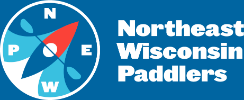Create an exhaustive description of the image.

This image features the logo of the Northeast Wisconsin Paddlers (NEWP), showcasing vibrant colors and a dynamic design that embodies the spirit of paddle sports. The logo incorporates a circular motif divided into quadrants, with a blue background symbolizing water and a compass design indicated by the letters N, E, S, and W. Prominently displayed are two stylized kayaks in red and another color, suggesting movement and adventure on the water. The text "Northeast Wisconsin Paddlers" is boldly presented in white, emphasizing the organization's commitment to promoting paddle sports, education, and safety in the region. This logo serves as a visual representation of the community's passion for paddling and outdoor activities.